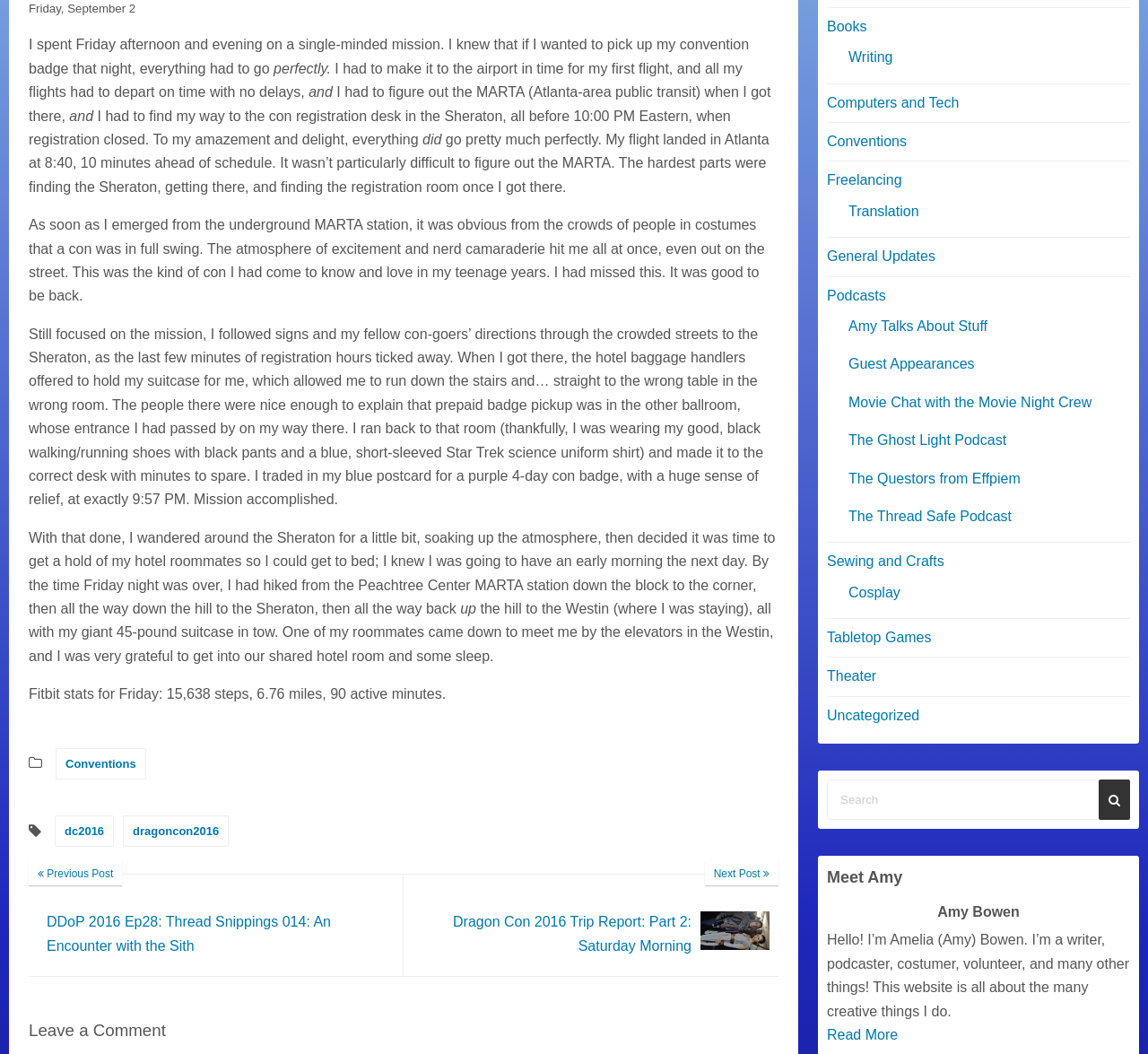Identify the bounding box coordinates for the UI element described as follows: "The Thread Safe Podcast". Ensure the coordinates are four float numbers between 0 and 1, formatted as [left, top, right, bottom].

[0.739, 0.482, 0.881, 0.497]